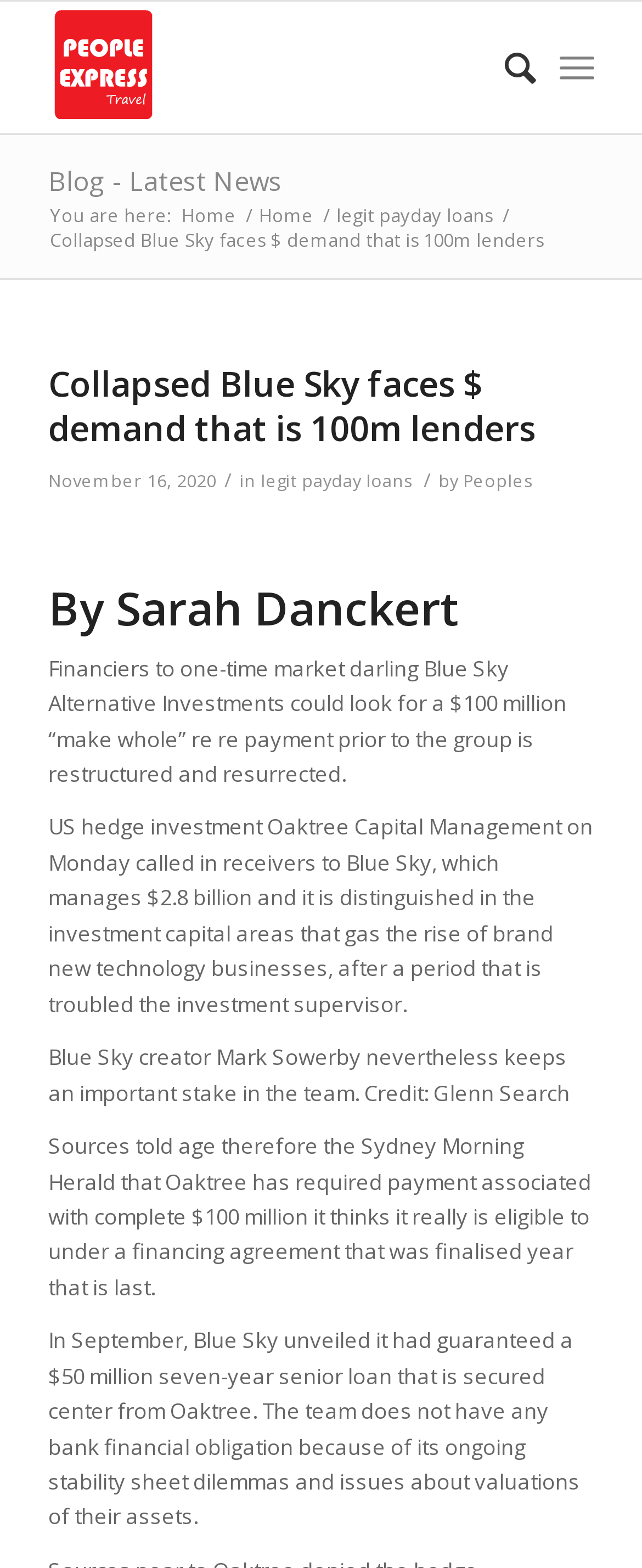Please identify the bounding box coordinates of the region to click in order to complete the task: "Subscribe to Anabaptist World". The coordinates must be four float numbers between 0 and 1, specified as [left, top, right, bottom].

None